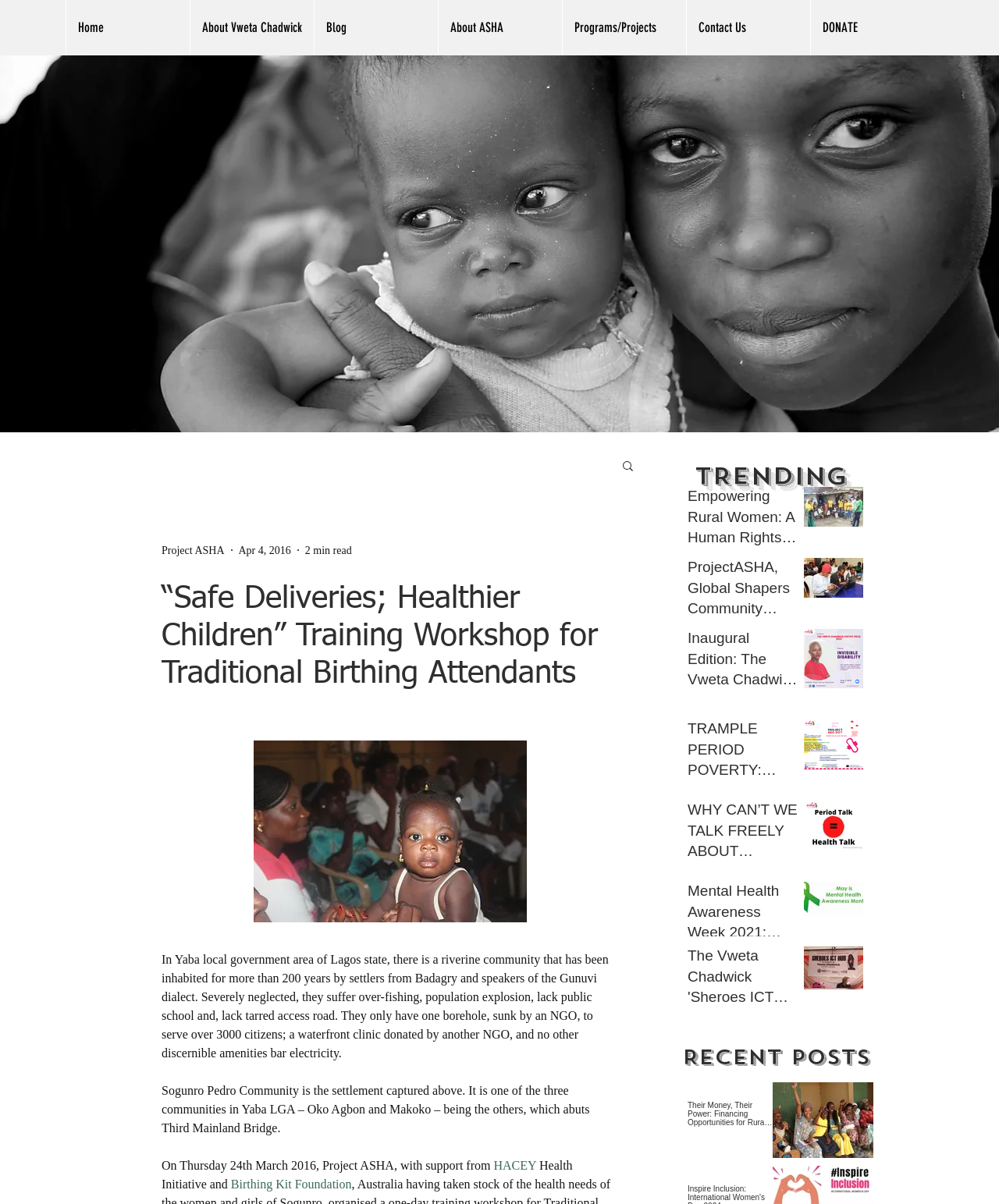Generate a comprehensive caption for the webpage you are viewing.

This webpage appears to be a blog or news website focused on health and social issues. At the top, there is a navigation menu with links to "Home", "About Vweta Chadwick", "Blog", "About ASHA", "Programs/Projects", "Contact Us", and "DONATE". On the top right, there are two buttons, likely for toggling the navigation menu.

Below the navigation menu, there is a search button with a magnifying glass icon. To the left of the search button, there is a heading that reads "“Safe Deliveries; Healthier Children” Training Workshop for Traditional Birthing Attendants". Below this heading, there is a paragraph of text describing a riverine community in Lagos state, Nigeria, and their struggles with over-fishing, population explosion, and lack of amenities.

To the right of the search button, there is a section with a heading "TRENDING" and a list of five articles or blog posts with images and links to read more. The articles have titles such as "Empowering Rural Women: A Human Rights Imperative", "Project ASHA, Global Shapers Community partners; empower youths with digital literacy skills", and "TRAMPLE PERIOD POVERTY: Project Asha Launches The 'Project Red Dot' Campaign".

Further down the page, there is a section with a heading "RECENT POSTS" and a list of one article or blog post with an image and a link to read more. The article has a title "Their Money, Their Power: Financing Opportunities for Rural Women in Nigeria".

Throughout the page, there are several buttons and links to navigate to different sections of the website or to read more about specific topics. The overall layout is organized and easy to follow, with clear headings and concise text.